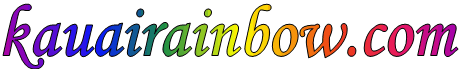Detail the scene shown in the image extensively.

The image displays the colorful logo of "kauairainbow.com," featuring a vibrant gradient that transitions seamlessly through various shades of the rainbow. Each letter in "kauairainbow" is artistically styled, contributing to a playful and inviting aesthetic. The design encapsulates a sense of creativity and joy, making it appealing for an audience interested in fun and artistic content, likely related to the Hawaiian locale or themes of nature and whimsy. The logo’s bright colors stand out, reflecting a lively and cheerful brand identity.